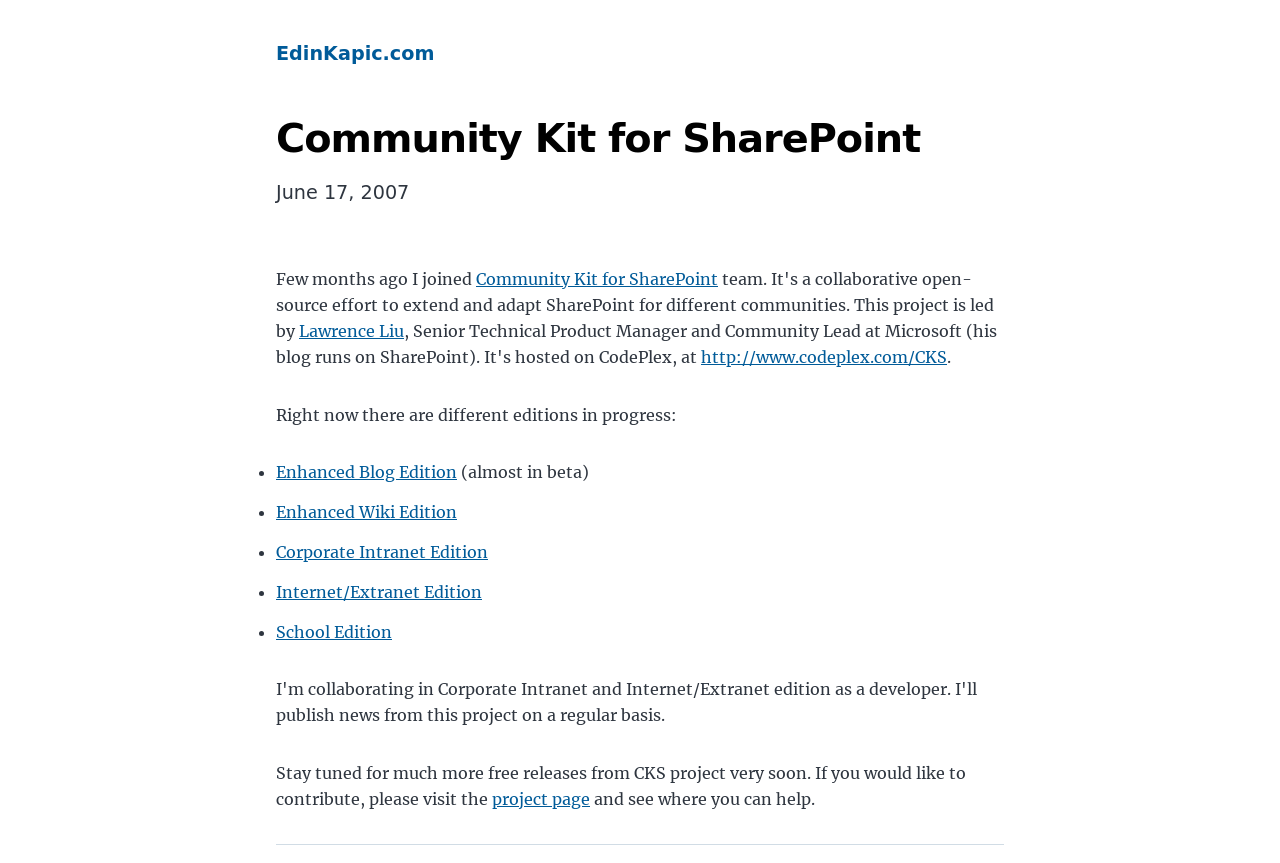Find the bounding box coordinates of the element to click in order to complete this instruction: "visit EdinKapic.com". The bounding box coordinates must be four float numbers between 0 and 1, denoted as [left, top, right, bottom].

[0.216, 0.049, 0.339, 0.075]